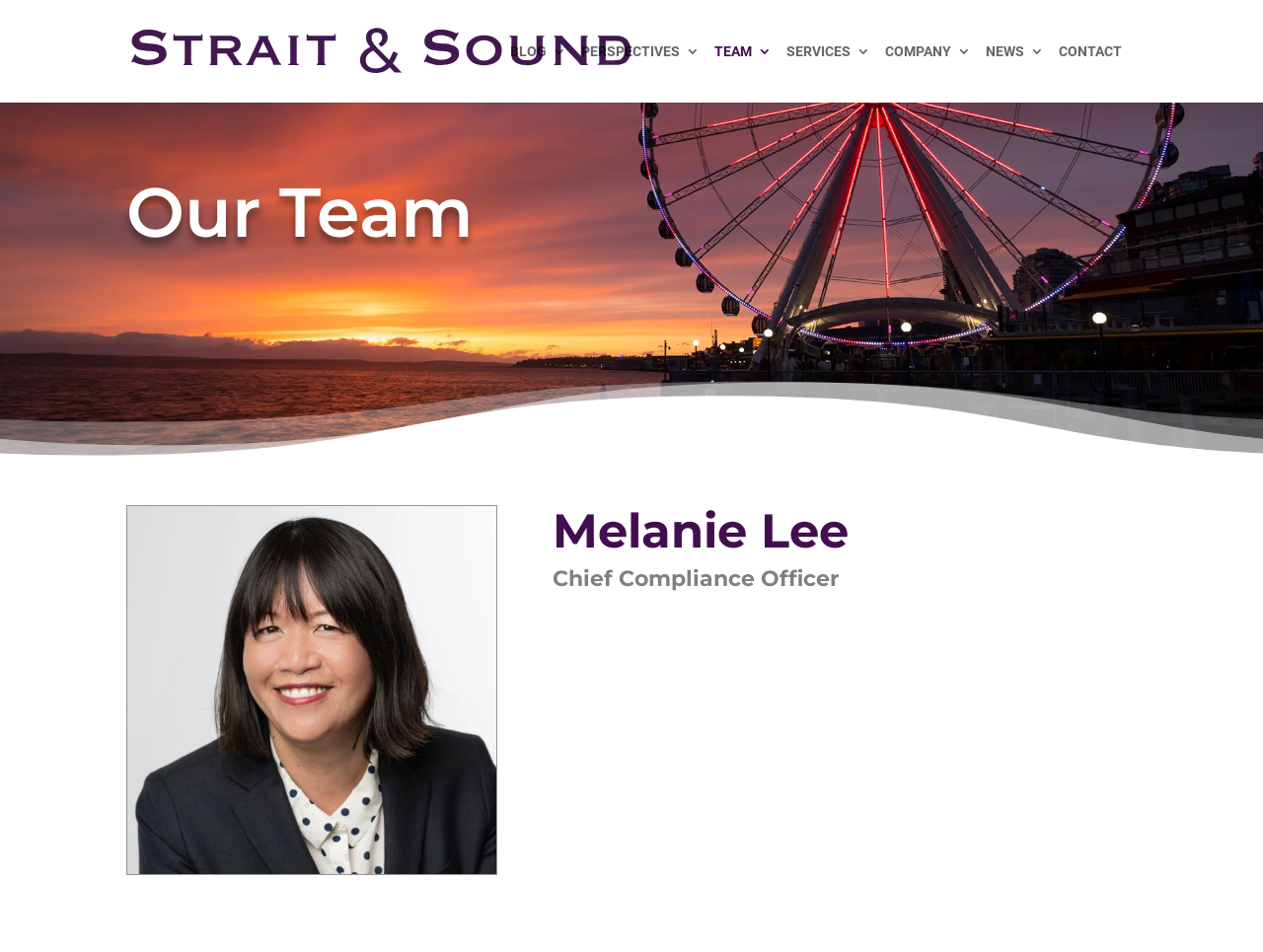Provide a thorough and detailed response to the question by examining the image: 
What is the name of the Chief Compliance Officer?

By looking at the webpage, I found a heading 'Melanie Lee' followed by another heading 'Chief Compliance Officer', which suggests that Melanie Lee is the Chief Compliance Officer.